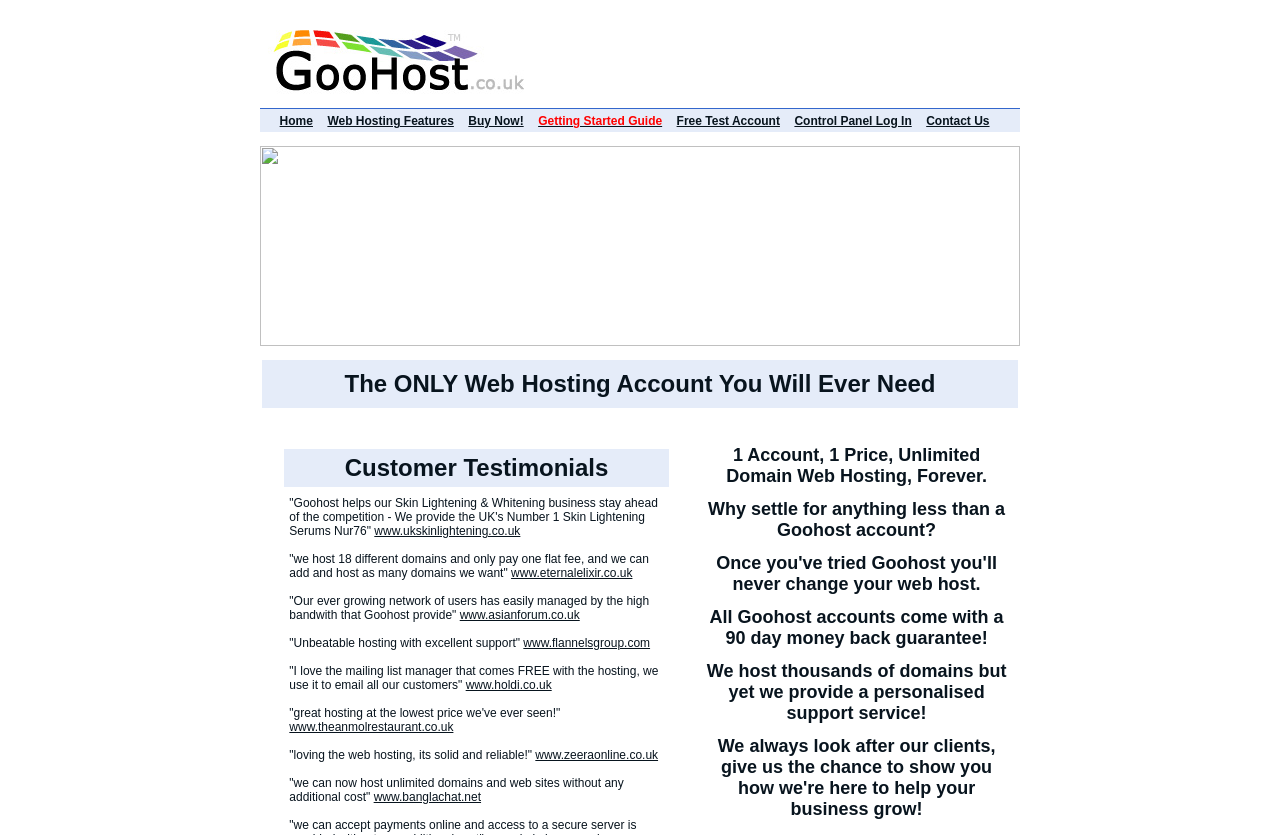Identify the bounding box coordinates of the clickable region to carry out the given instruction: "Check the web hosting features".

[0.256, 0.137, 0.355, 0.153]